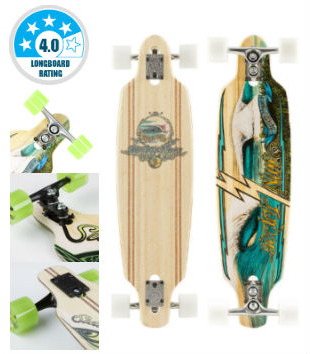Provide a brief response to the question below using one word or phrase:
What is the durometer of the longboard's wheels?

78a